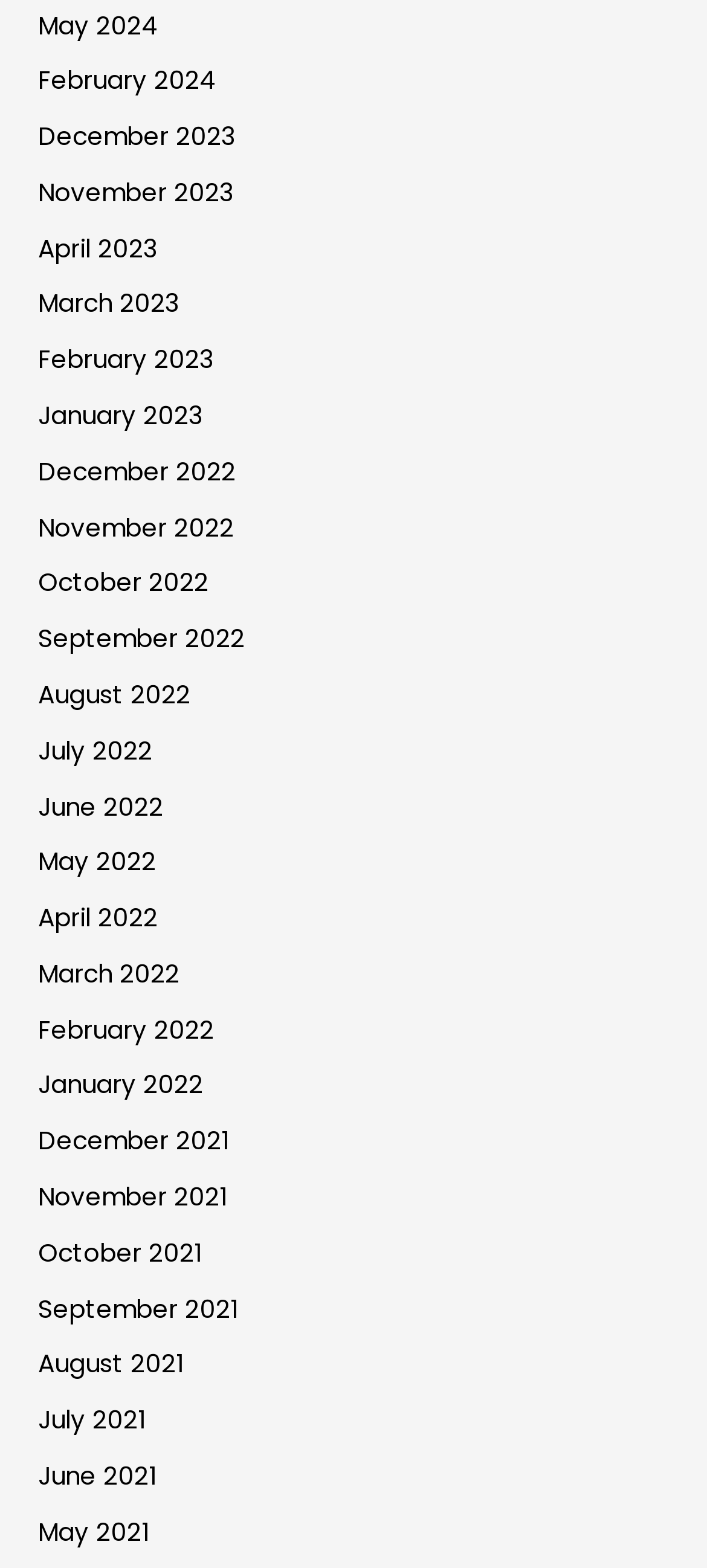Are there any months listed in 2020?
Give a thorough and detailed response to the question.

I examined the list of links and did not find any months listed in 2020. The earliest month listed is May 2021, and there are no links corresponding to months in 2020.